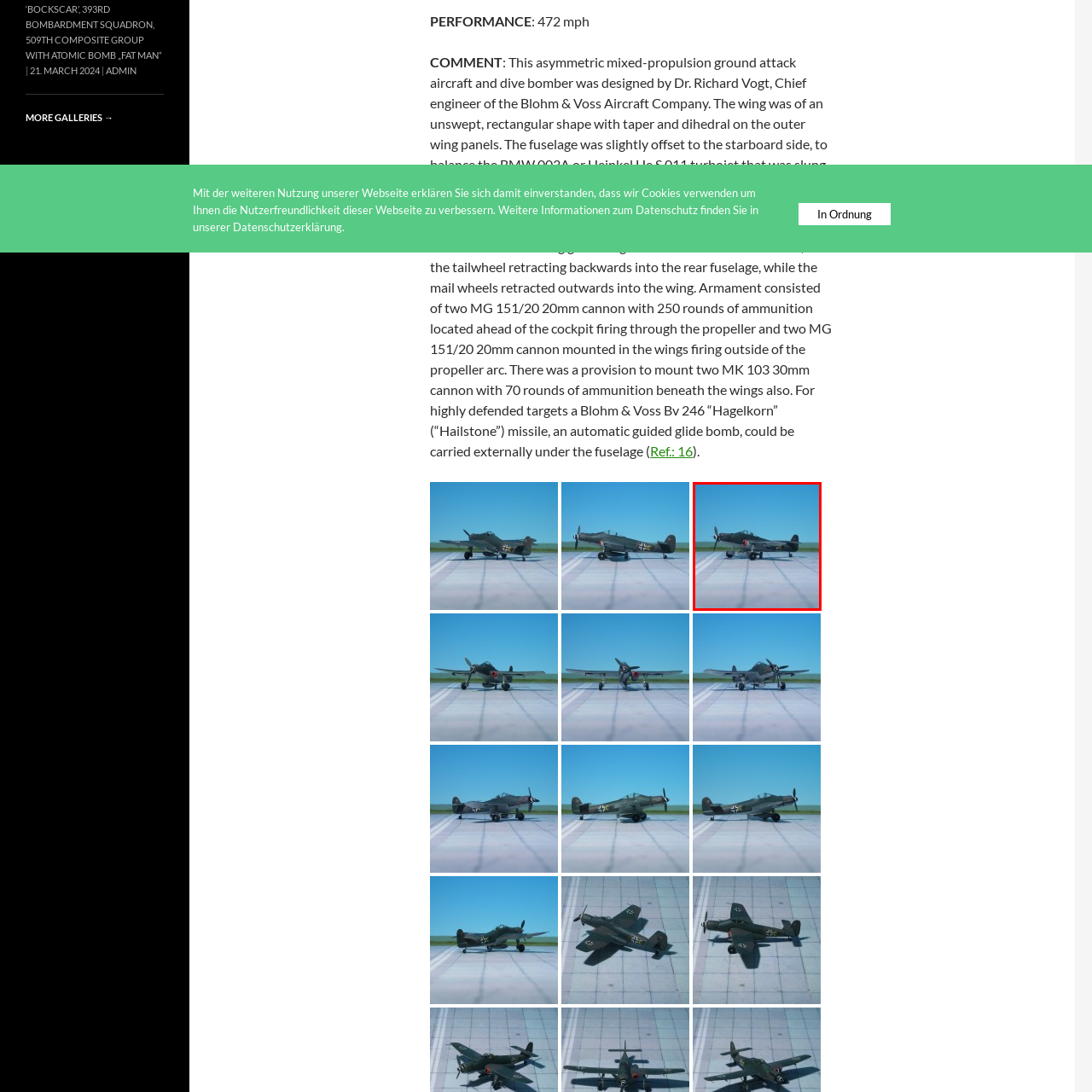What is the shape of the aircraft's wings?
Inspect the image area outlined by the red bounding box and deliver a detailed response to the question, based on the elements you observe.

The caption describes the aircraft's wings as unswept rectangular with taper and dihedral on the outer panels, indicating their unique shape and design.